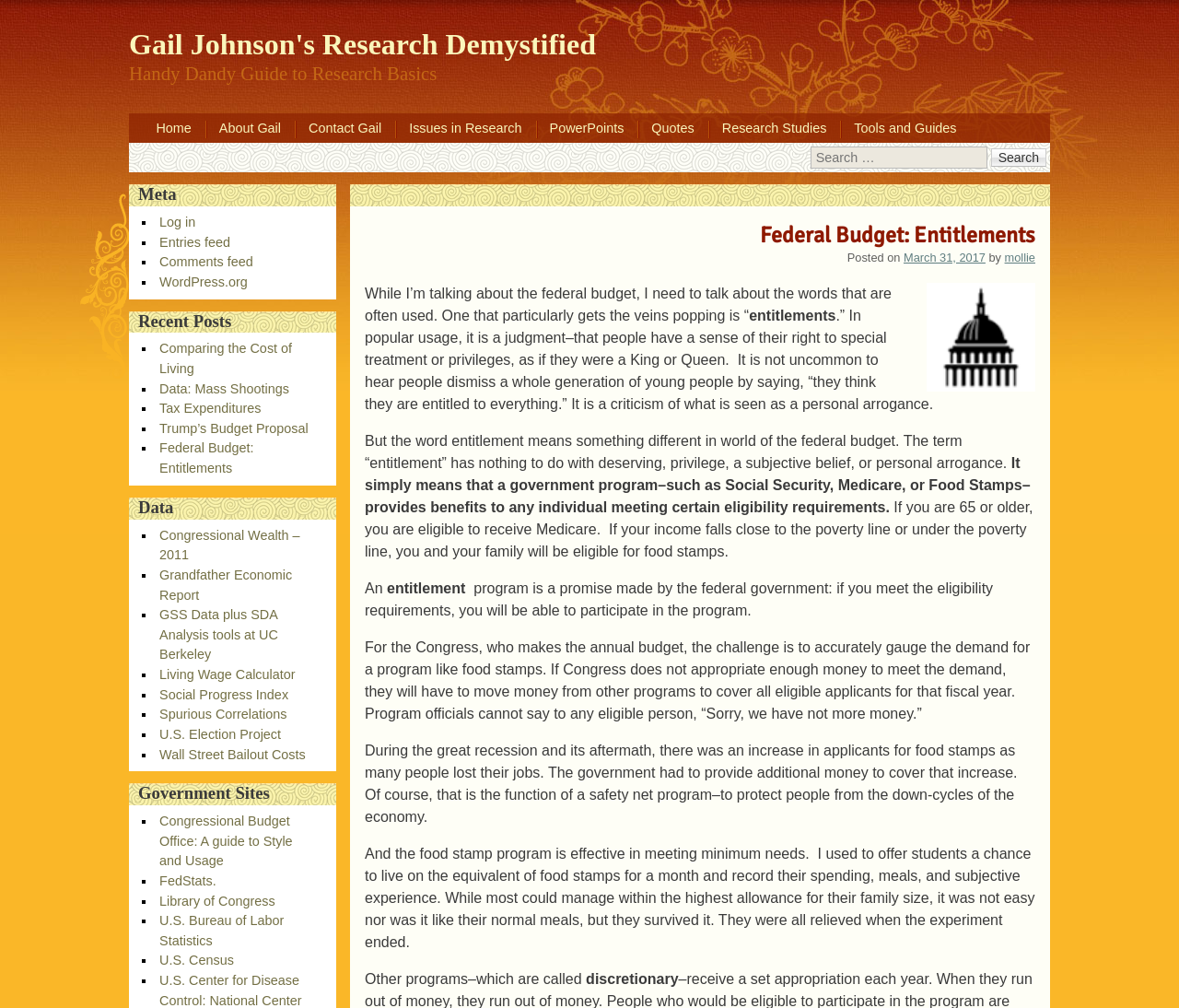Respond to the question below with a concise word or phrase:
What is the topic of the latest article?

Federal Budget: Entitlements